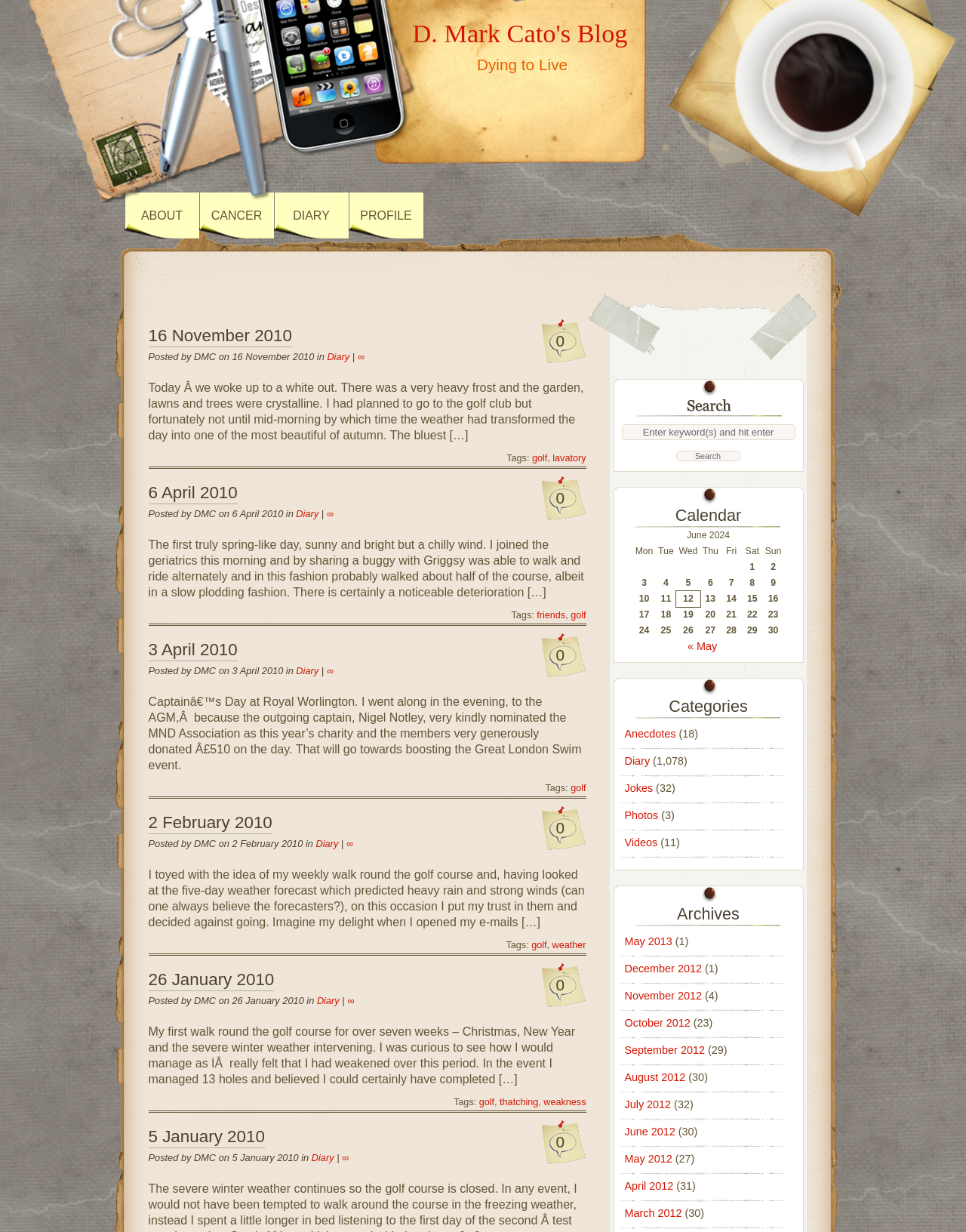What is the category of the diary entry on 6 April 2010?
Answer the question with a single word or phrase, referring to the image.

Diary